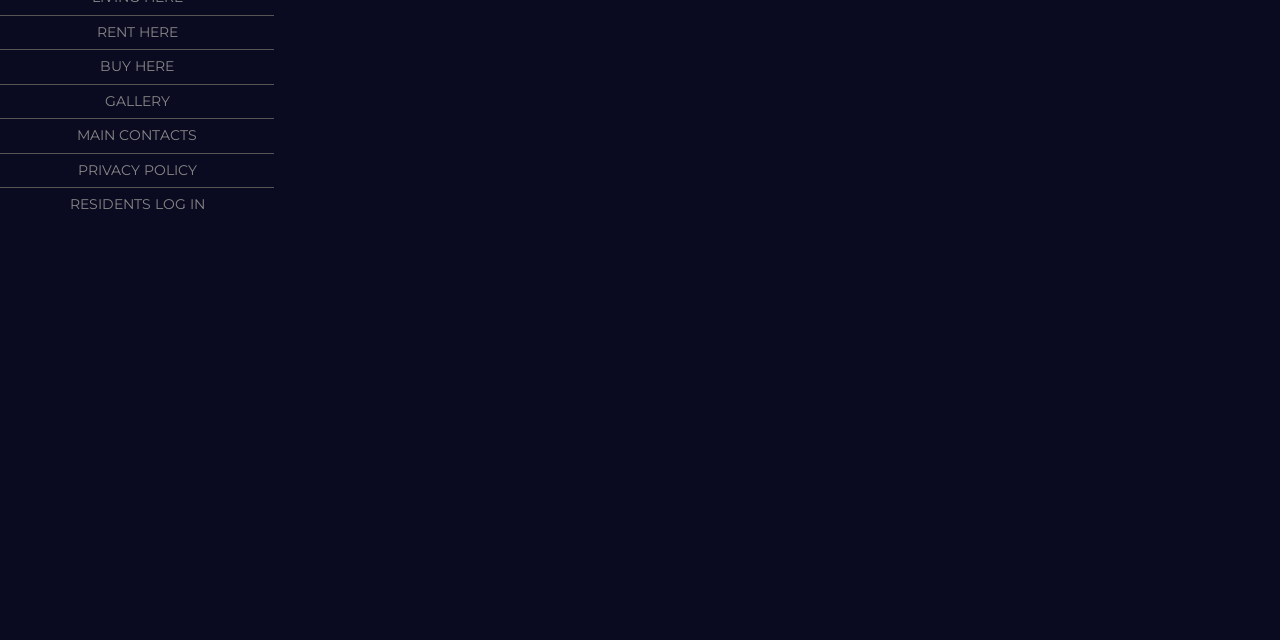Please find the bounding box for the UI component described as follows: "The Future".

None